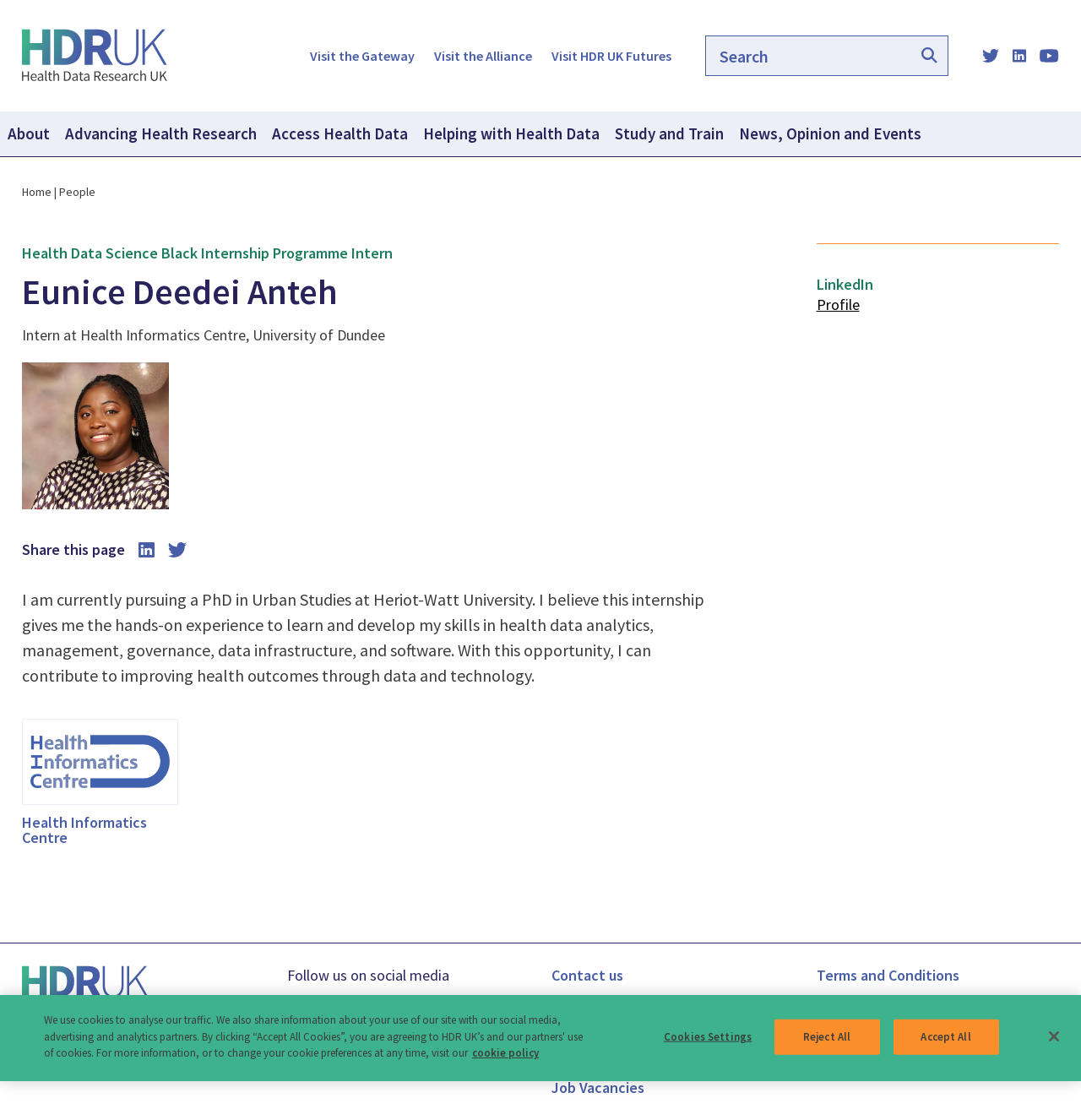Given the description of the UI element: "About", predict the bounding box coordinates in the form of [left, top, right, bottom], with each value being a float between 0 and 1.

[0.0, 0.1, 0.053, 0.139]